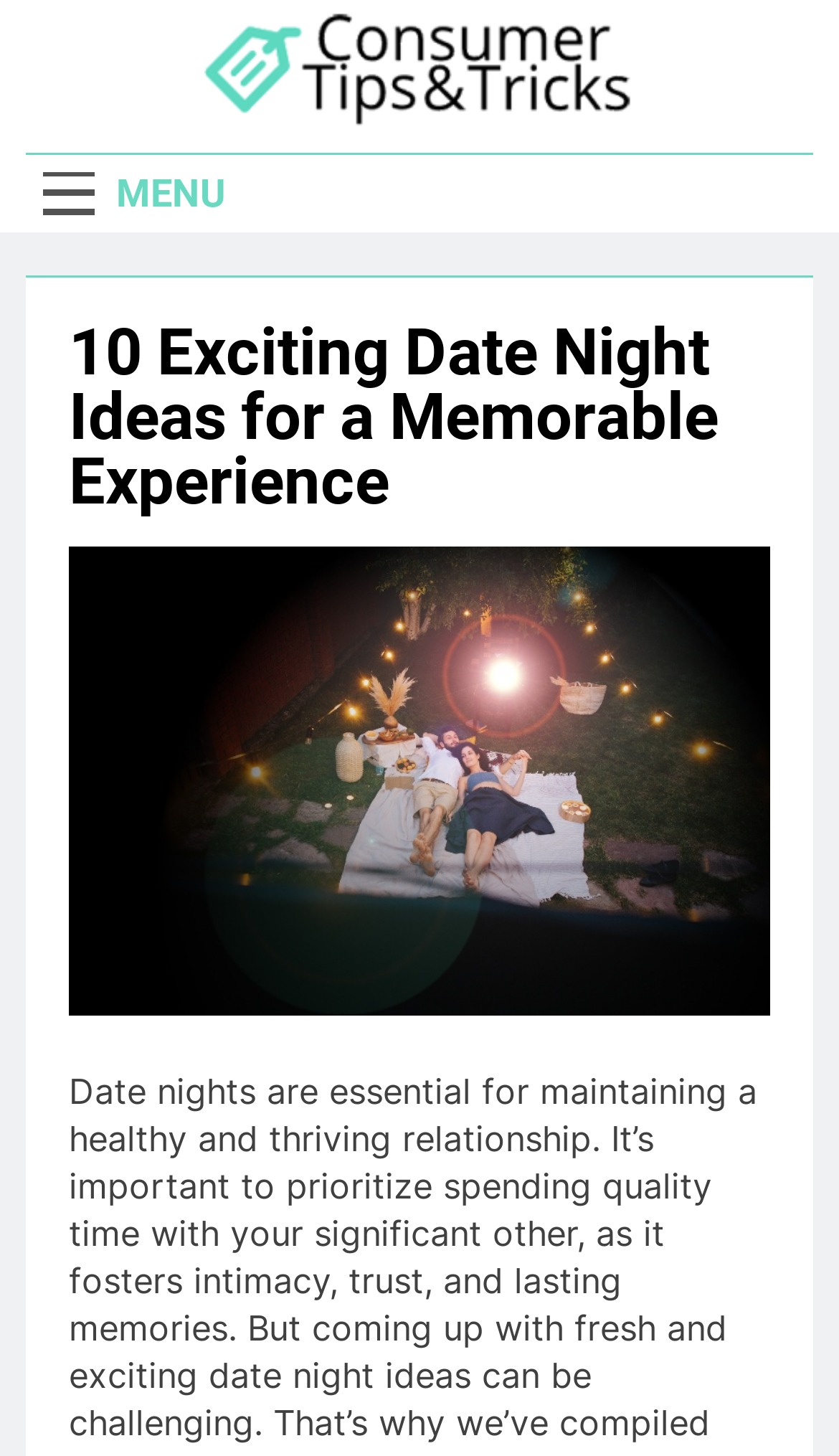Is there an image on the webpage?
Answer with a single word or short phrase according to what you see in the image.

Yes